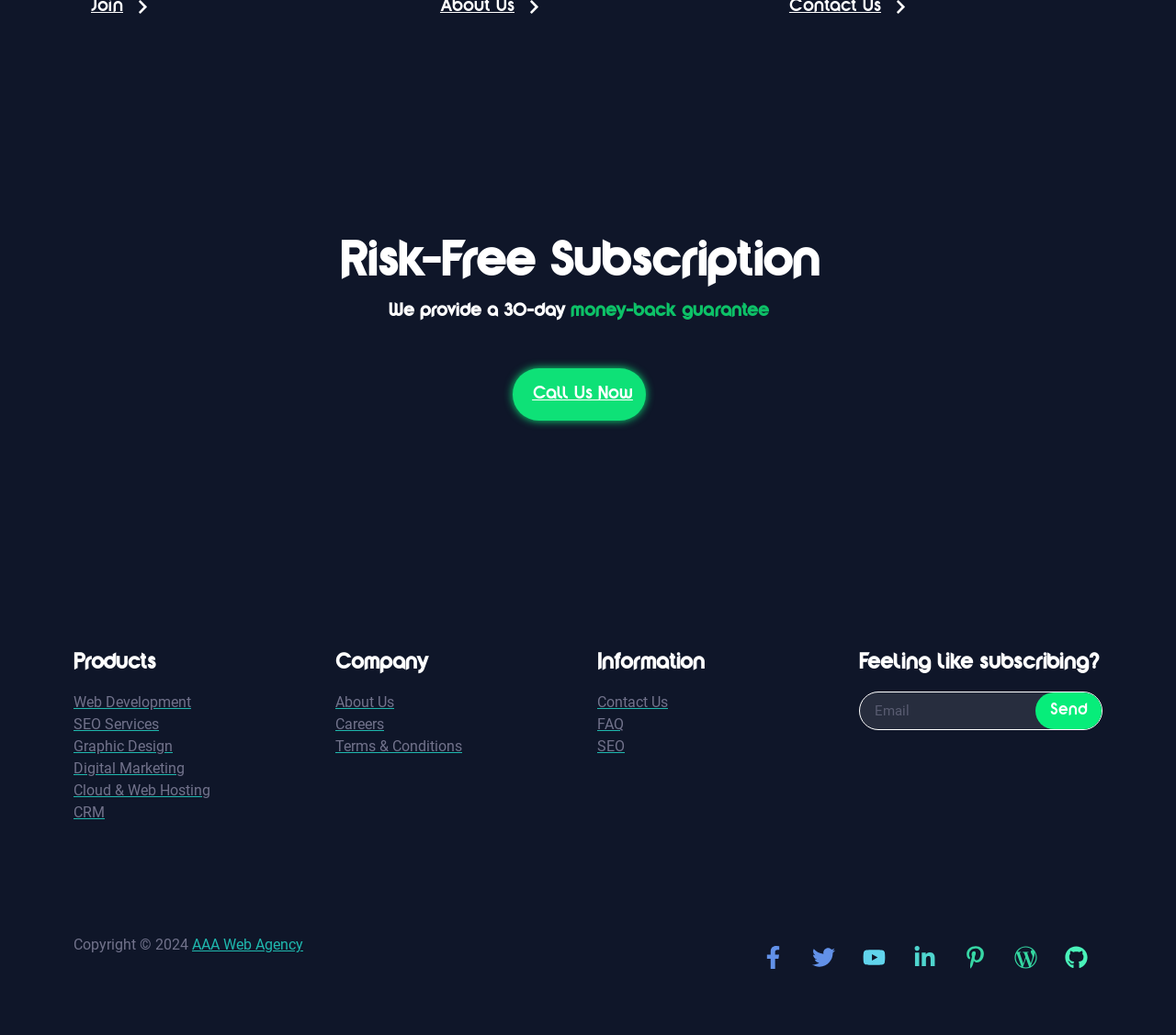What is the company's guarantee period?
Provide a detailed and extensive answer to the question.

The guarantee period is mentioned in the heading 'We provide a 30-day money-back guarantee' which is located at the top of the webpage, indicating that the company offers a 30-day money-back guarantee to its customers.